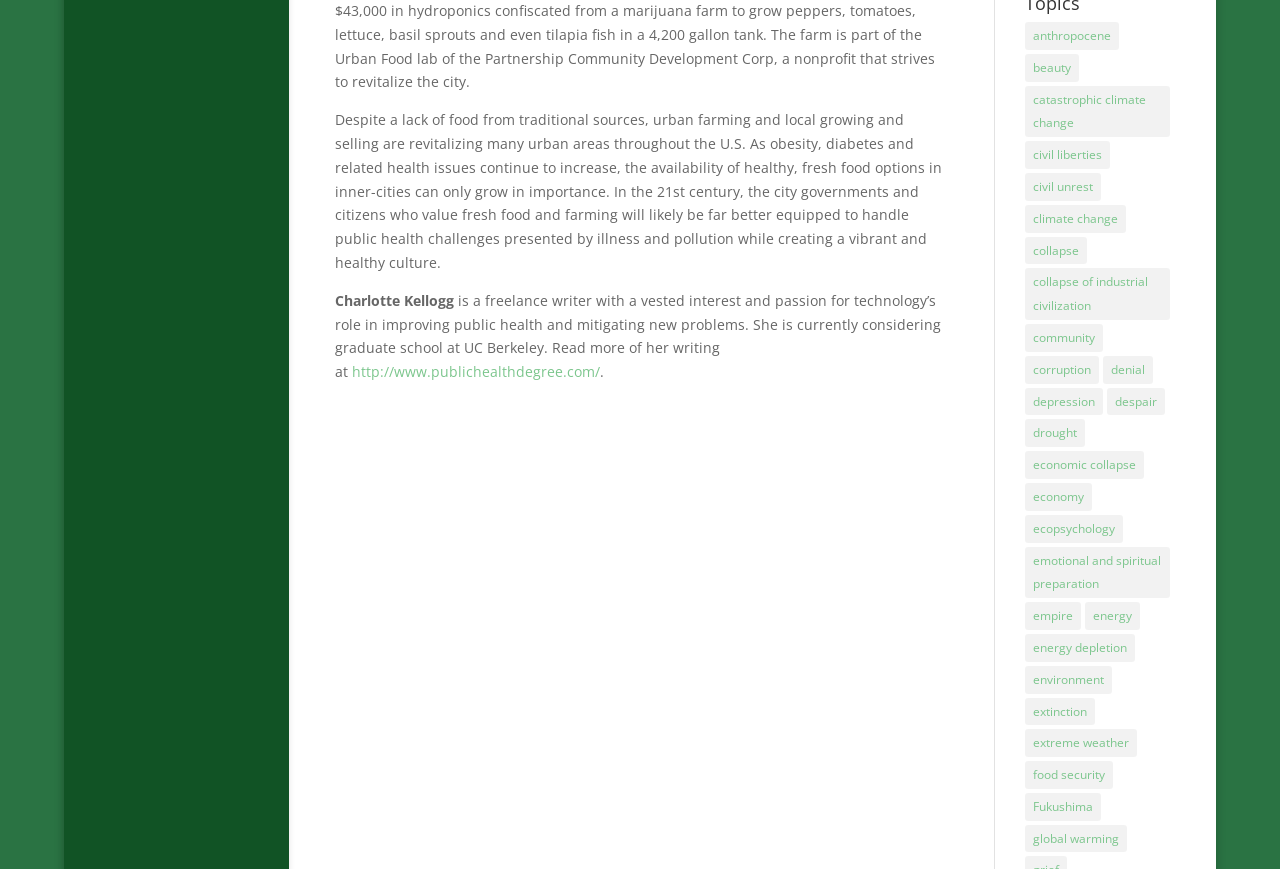What is the topic of the article?
Using the image as a reference, give an elaborate response to the question.

The first StaticText element describes the importance of urban farming and local growing and selling in revitalizing urban areas, indicating that the article is about this topic.